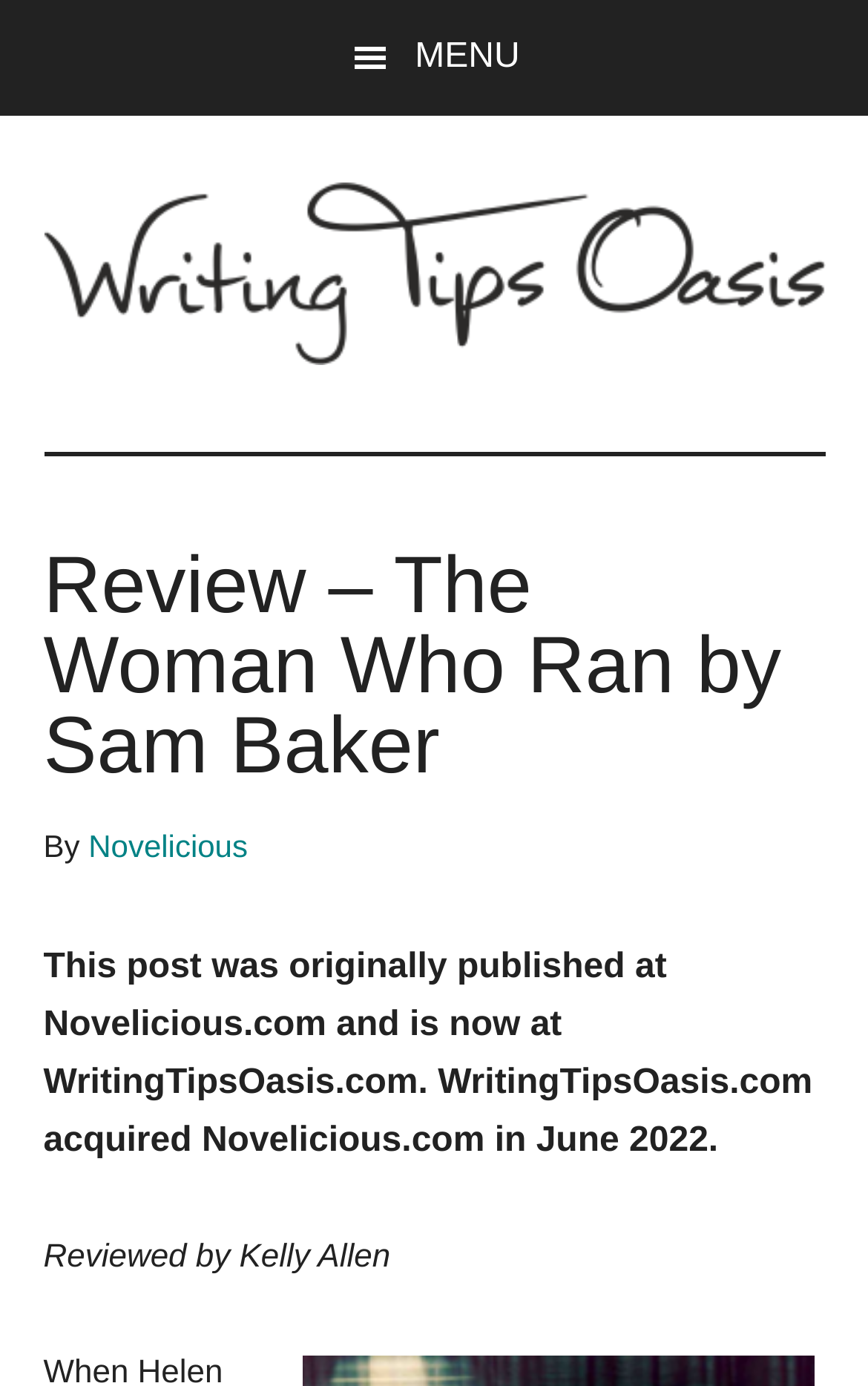What is the name of the website that acquired Novelicious.com?
Provide a detailed and well-explained answer to the question.

I found this information by reading the text that says 'WritingTipsOasis.com acquired Novelicious.com in June 2022'.